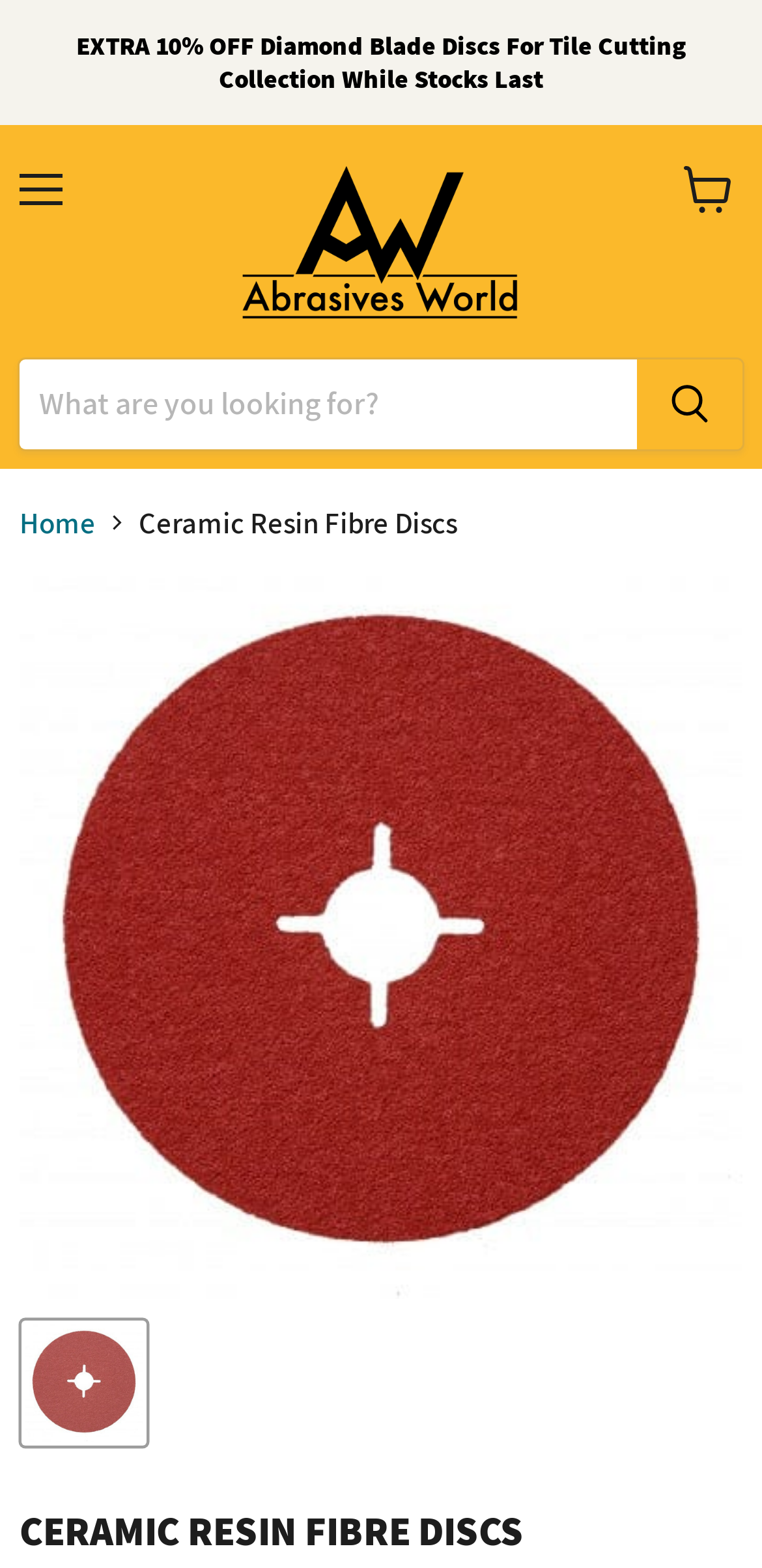Locate the UI element described by View cart in the provided webpage screenshot. Return the bounding box coordinates in the format (top-left x, top-left y, bottom-right x, bottom-right y), ensuring all values are between 0 and 1.

[0.872, 0.094, 0.987, 0.148]